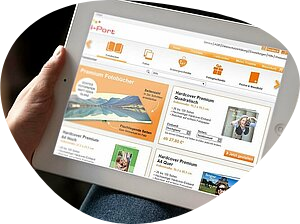What type of products are being offered?
Please provide a comprehensive answer to the question based on the webpage screenshot.

The image highlights the variety of premium photo products being offered, including options for photo books and other personalized photo items, which can be effortlessly created and enhanced by customers.